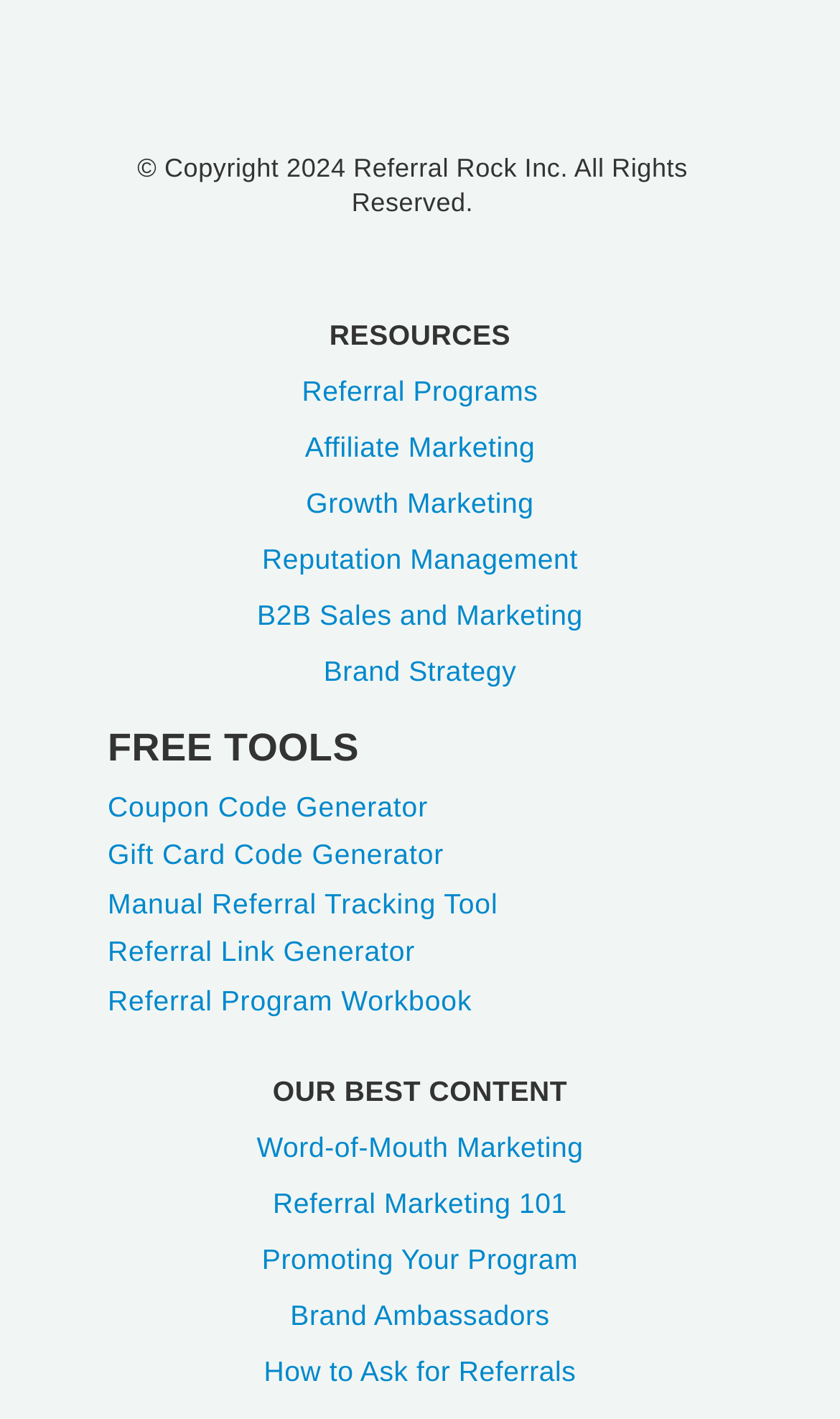Look at the image and answer the question in detail:
How many resource links are there?

I counted the number of links under the 'RESOURCES' heading, which are 'Referral Programs', 'Affiliate Marketing', 'Growth Marketing', 'Reputation Management', 'B2B Sales and Marketing', 'Brand Strategy', and found that there are 7 resource links.